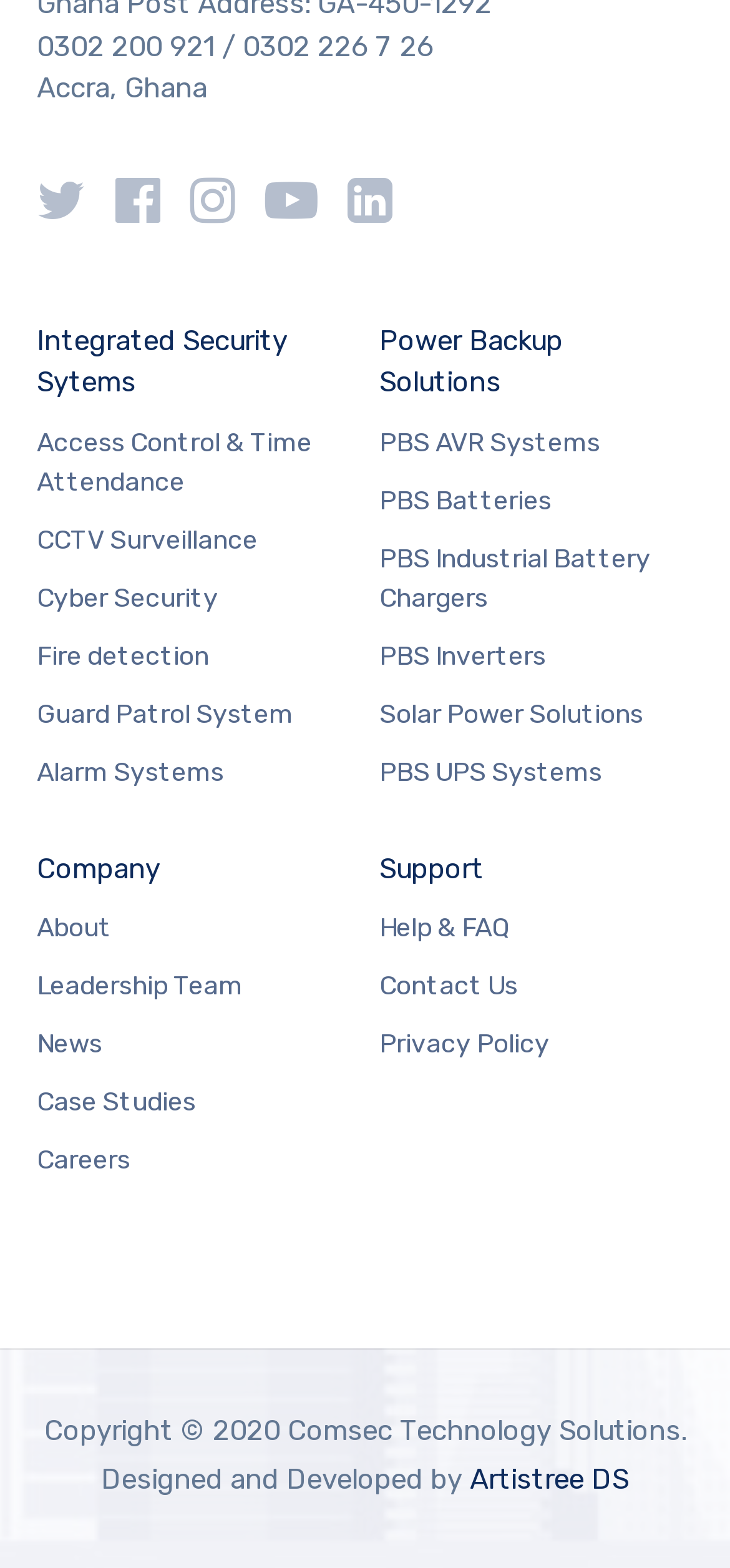Bounding box coordinates are specified in the format (top-left x, top-left y, bottom-right x, bottom-right y). All values are floating point numbers bounded between 0 and 1. Please provide the bounding box coordinate of the region this sentence describes: Access Control & Time Attendance

[0.05, 0.269, 0.442, 0.32]